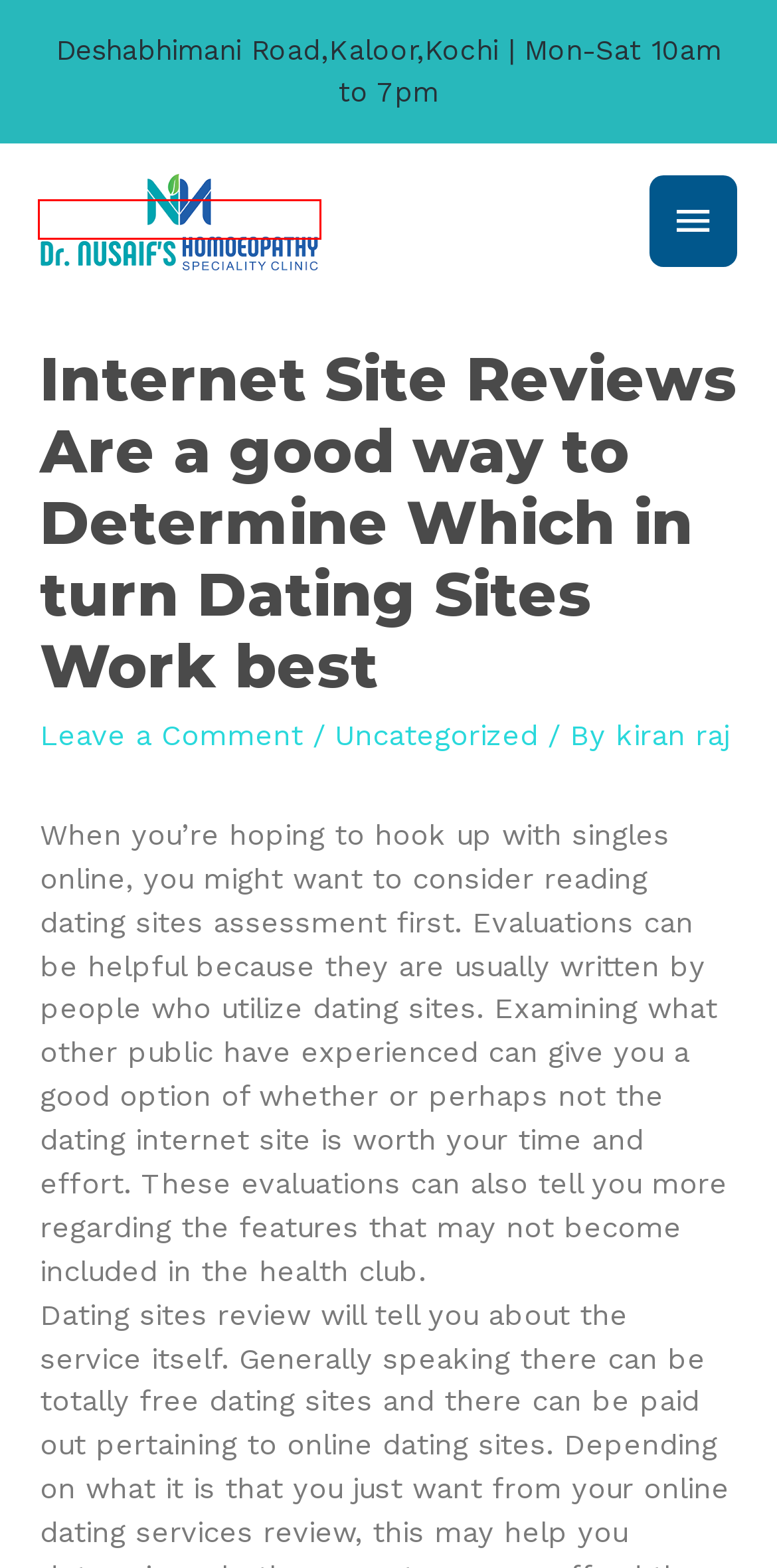View the screenshot of the webpage containing a red bounding box around a UI element. Select the most fitting webpage description for the new page shown after the element in the red bounding box is clicked. Here are the candidates:
A. Contact – DR NUSAIF
B. Uncategorized – DR NUSAIF
C. Gallery – DR NUSAIF
D. Blog – DR NUSAIF
E. kiran raj – DR NUSAIF
F. Treatments – DR NUSAIF
G. Yahoo and solar king slot google Search – DR NUSAIF
H. DR NUSAIF

H